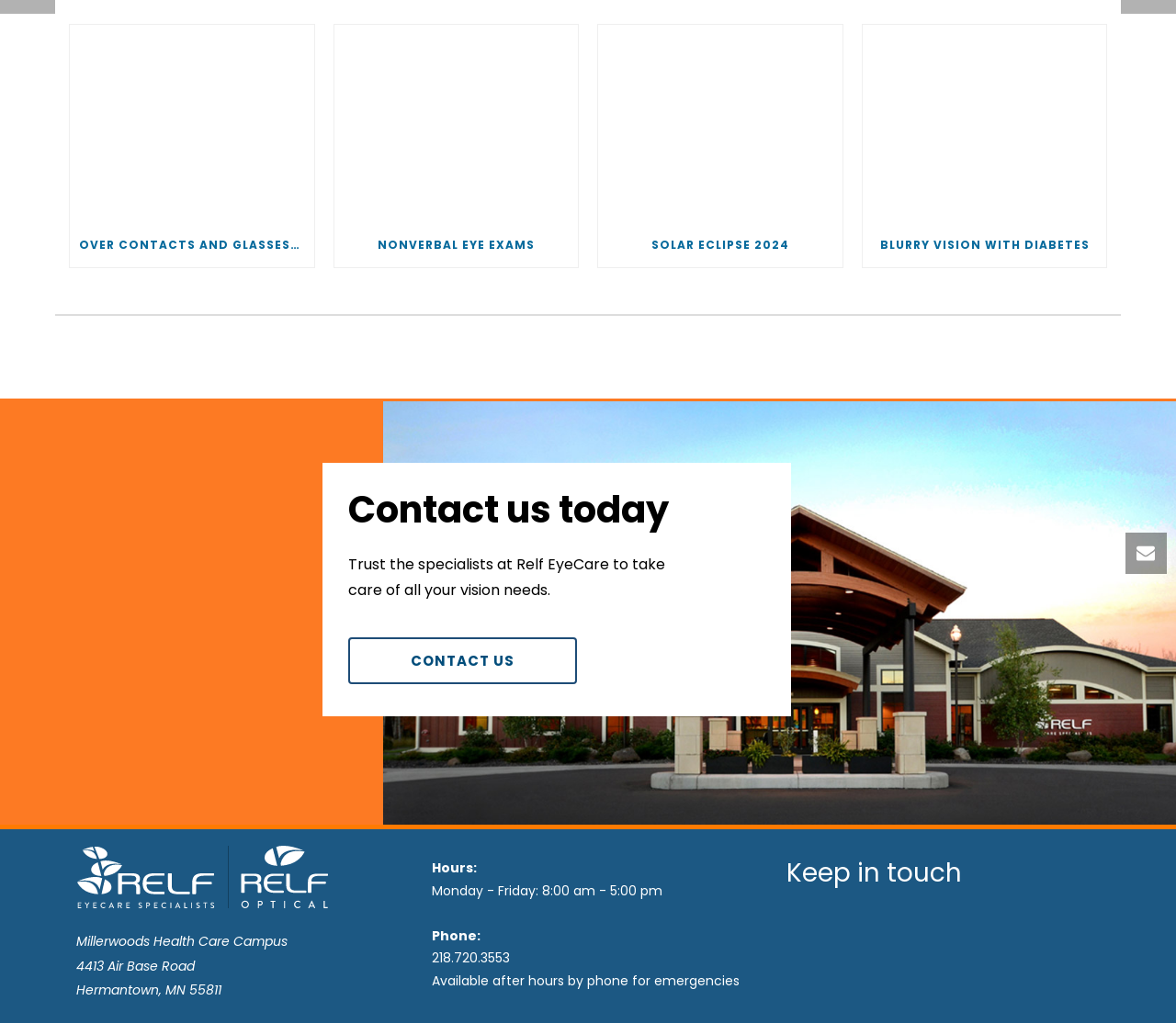Locate the bounding box of the UI element based on this description: "Solar Eclipse 2024". Provide four float numbers between 0 and 1 as [left, top, right, bottom].

[0.509, 0.218, 0.716, 0.261]